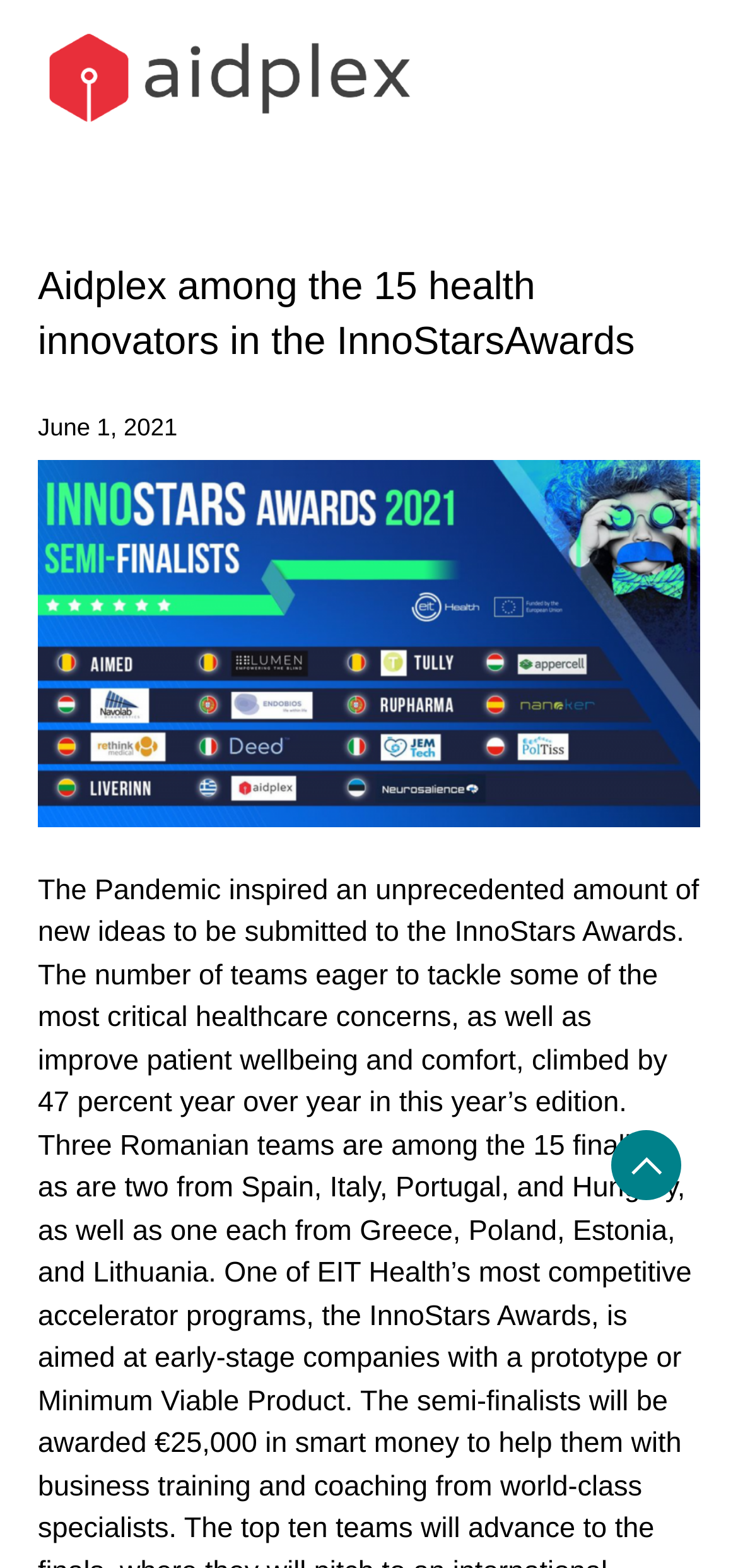Identify the bounding box coordinates for the UI element described as: "About custom made clip-on's". The coordinates should be provided as four floats between 0 and 1: [left, top, right, bottom].

None